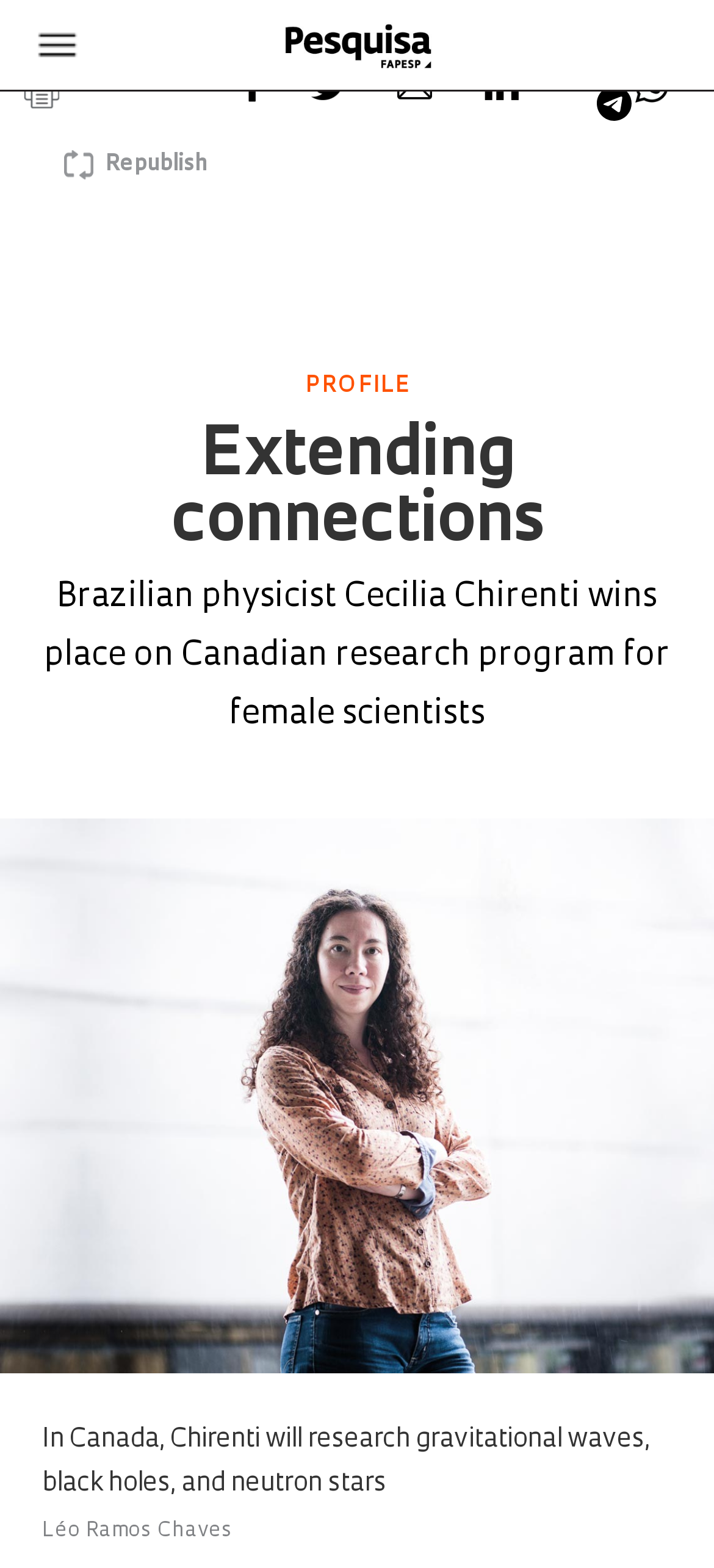Using the provided element description: "Imprimir", identify the bounding box coordinates. The coordinates should be four floats between 0 and 1 in the order [left, top, right, bottom].

[0.026, 0.042, 0.092, 0.072]